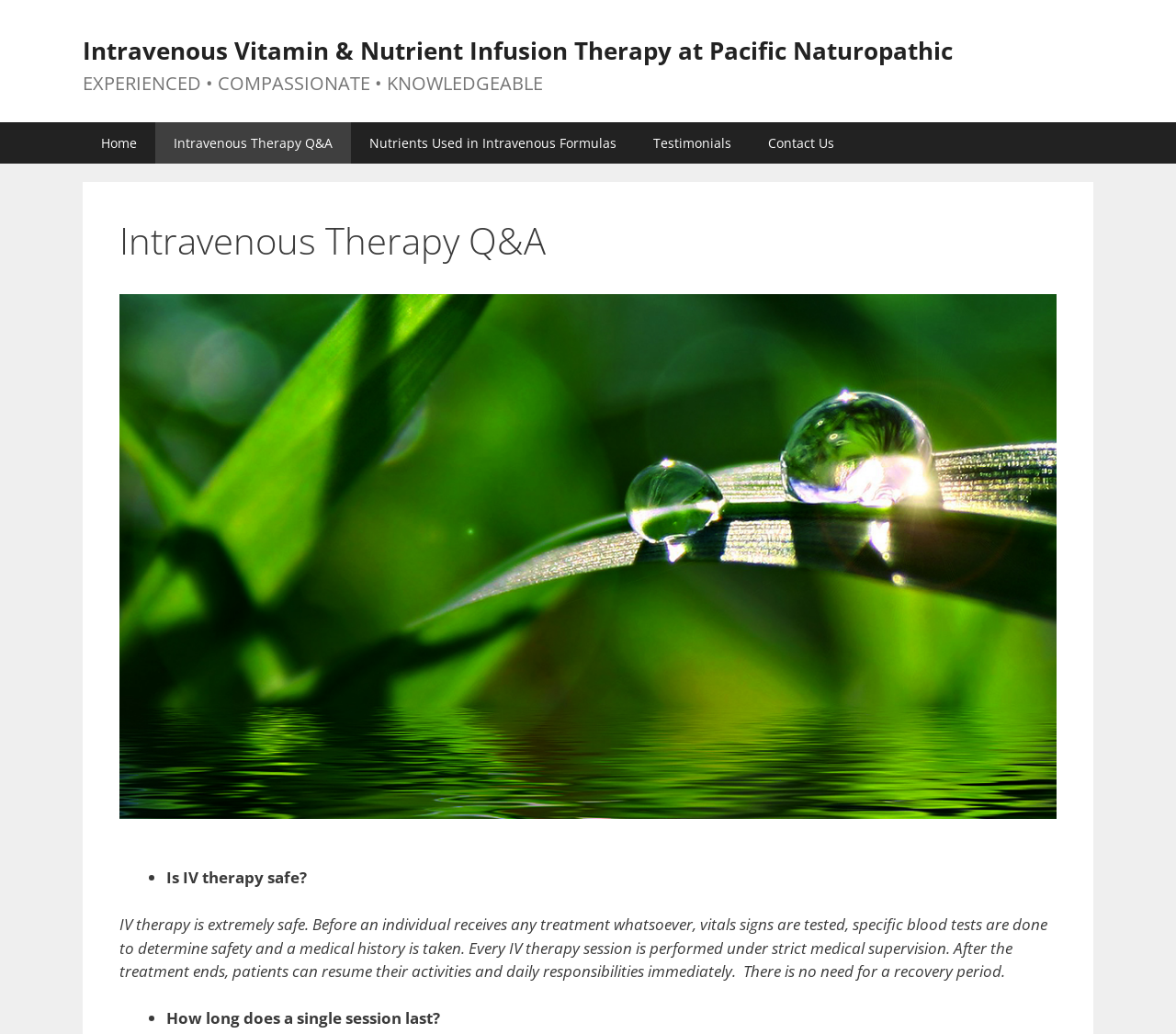Use the information in the screenshot to answer the question comprehensively: What is the name of the medical center?

The name of the medical center can be found in the banner section at the top of the webpage, which reads 'Intravenous Vitamin & Nutrient Infusion Therapy at Pacific Naturopathic'.